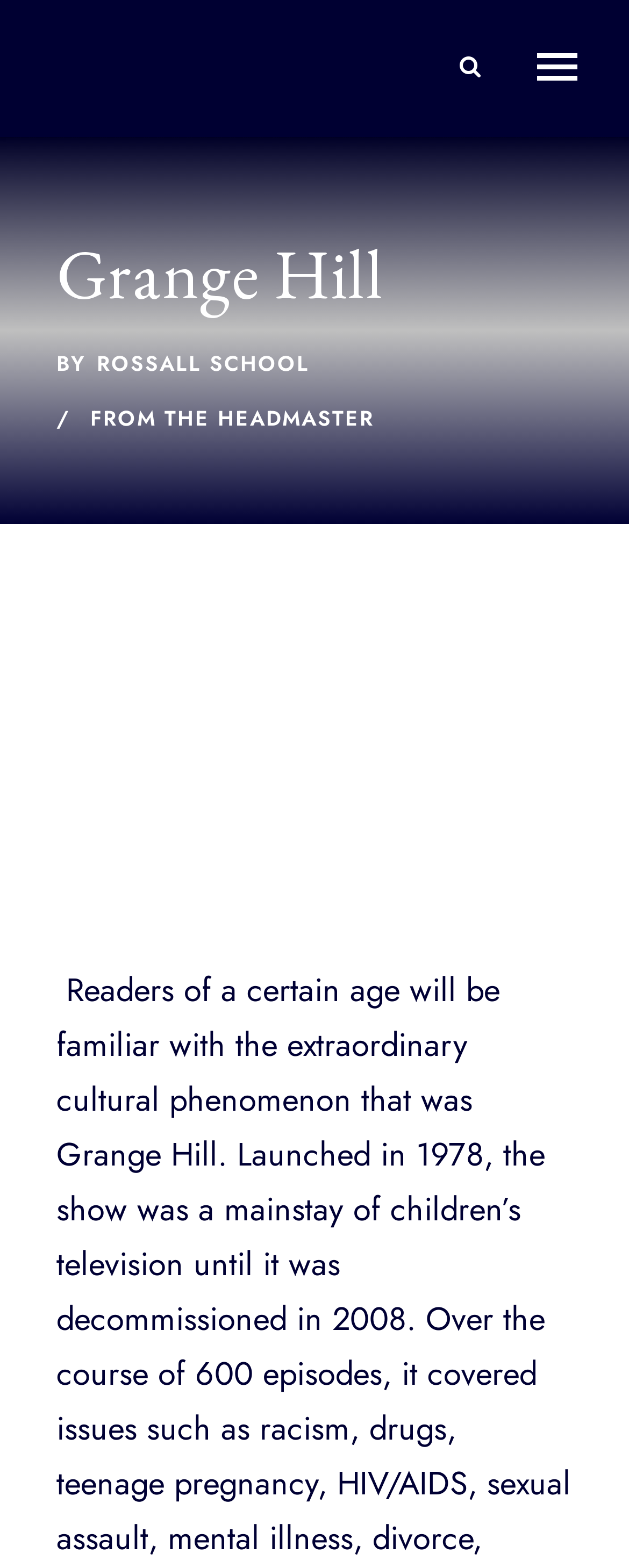Find the bounding box of the element with the following description: "Rossall School". The coordinates must be four float numbers between 0 and 1, formatted as [left, top, right, bottom].

[0.154, 0.222, 0.492, 0.242]